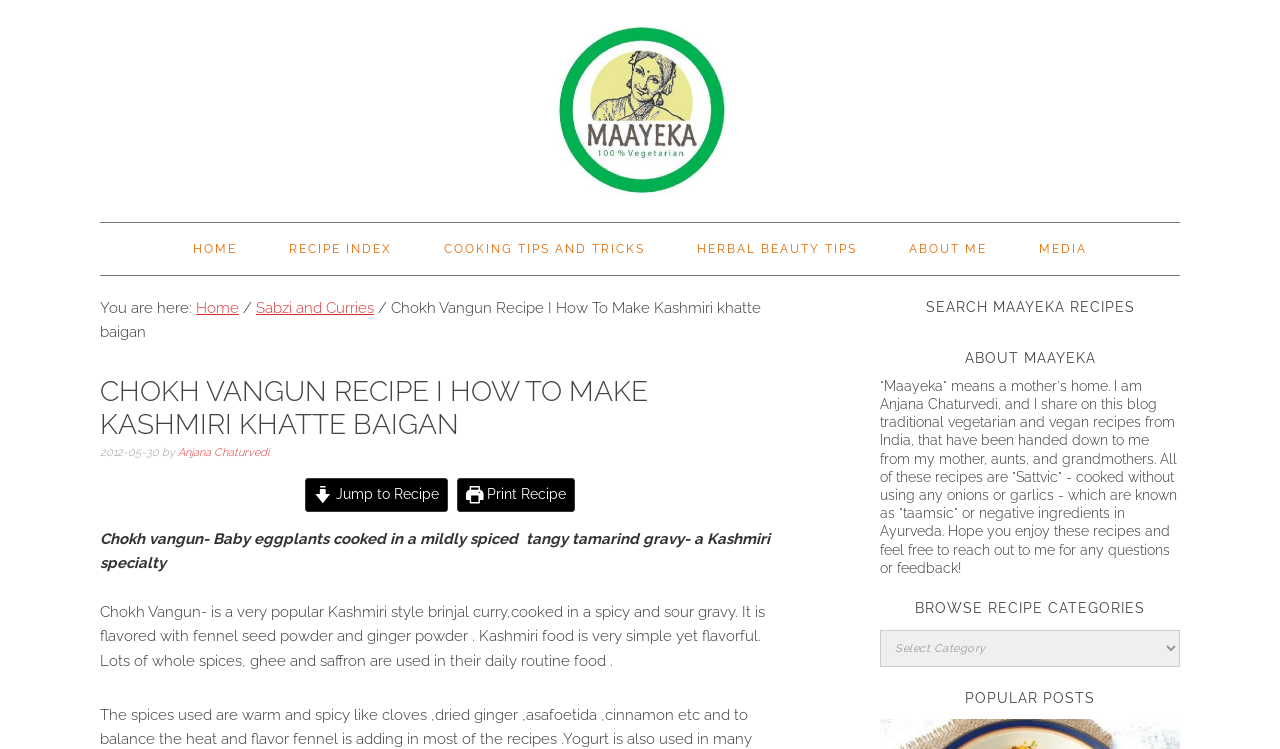Locate and provide the bounding box coordinates for the HTML element that matches this description: "Home".

[0.153, 0.399, 0.187, 0.423]